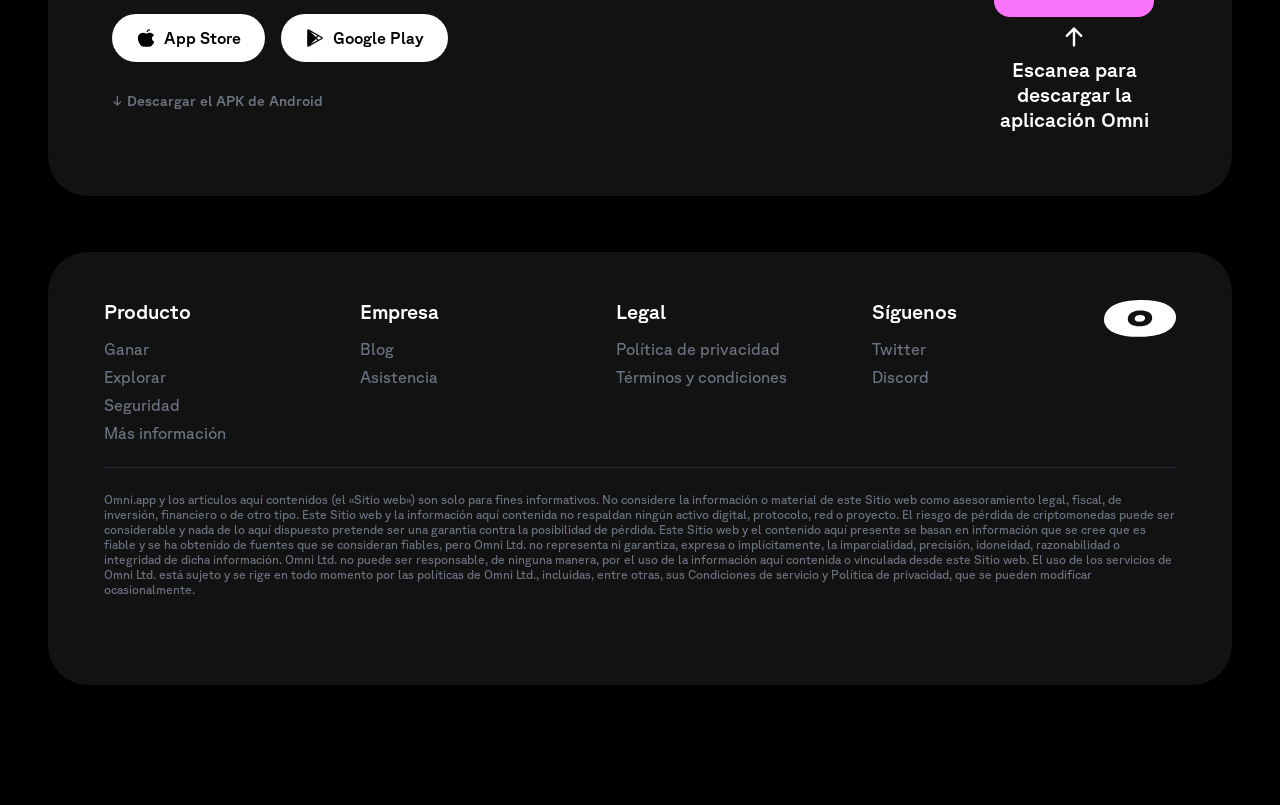Pinpoint the bounding box coordinates of the element you need to click to execute the following instruction: "Go to App Store". The bounding box should be represented by four float numbers between 0 and 1, in the format [left, top, right, bottom].

[0.088, 0.017, 0.207, 0.077]